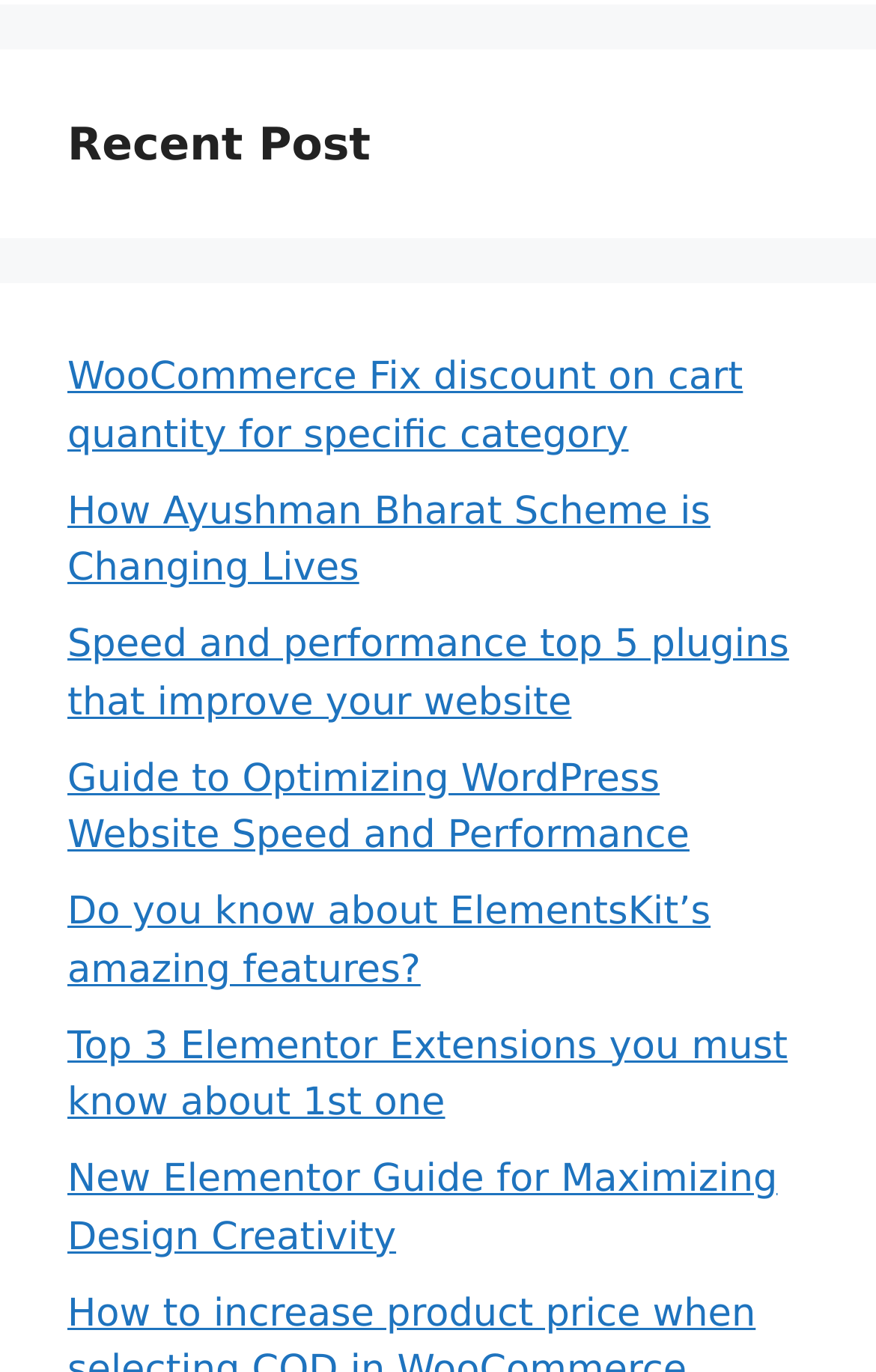Please identify the bounding box coordinates of the region to click in order to complete the given instruction: "search for something". The coordinates should be four float numbers between 0 and 1, i.e., [left, top, right, bottom].

[0.077, 0.391, 0.64, 0.469]